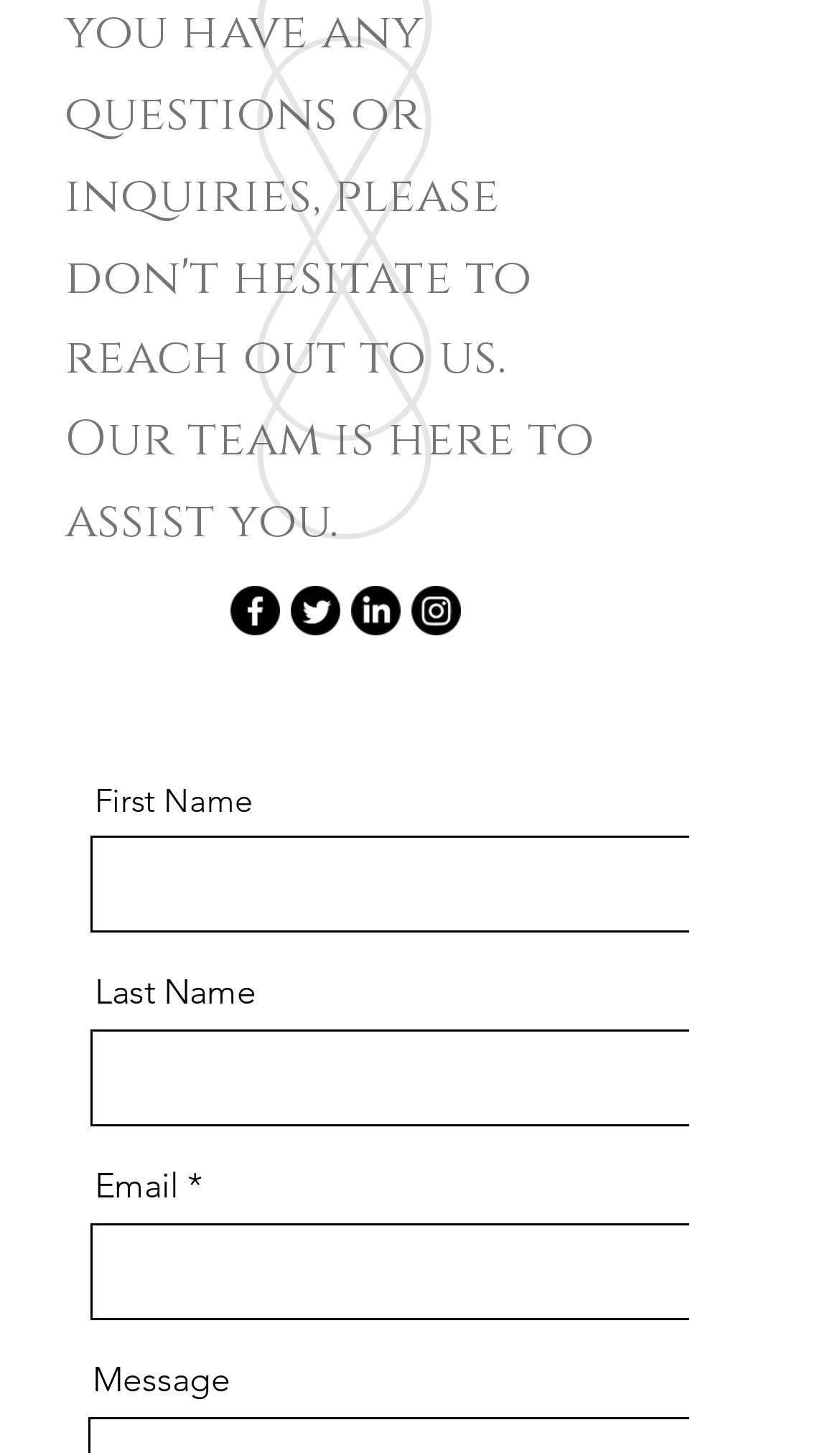Kindly determine the bounding box coordinates of the area that needs to be clicked to fulfill this instruction: "Write a Message".

[0.108, 0.935, 0.274, 0.963]